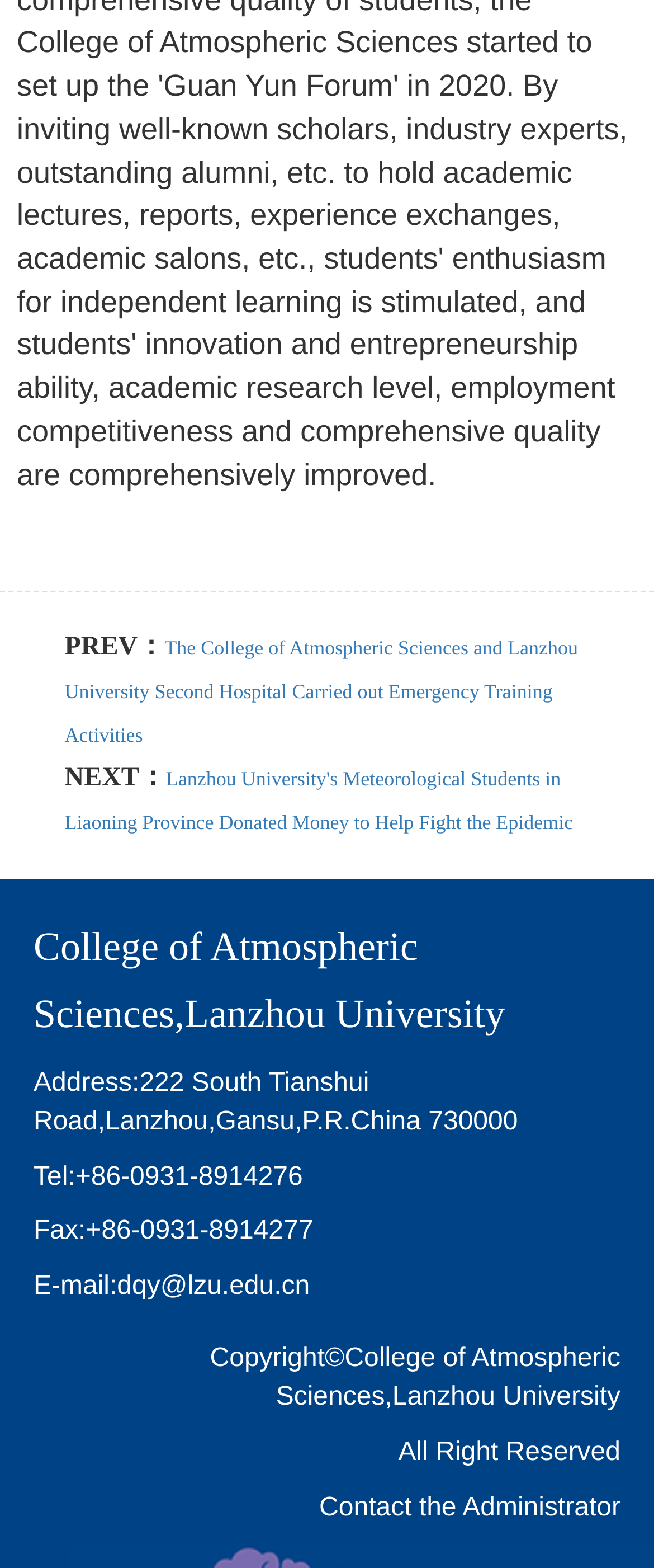Find the bounding box coordinates for the HTML element described as: "Contact the Administrator". The coordinates should consist of four float values between 0 and 1, i.e., [left, top, right, bottom].

[0.488, 0.952, 0.949, 0.97]